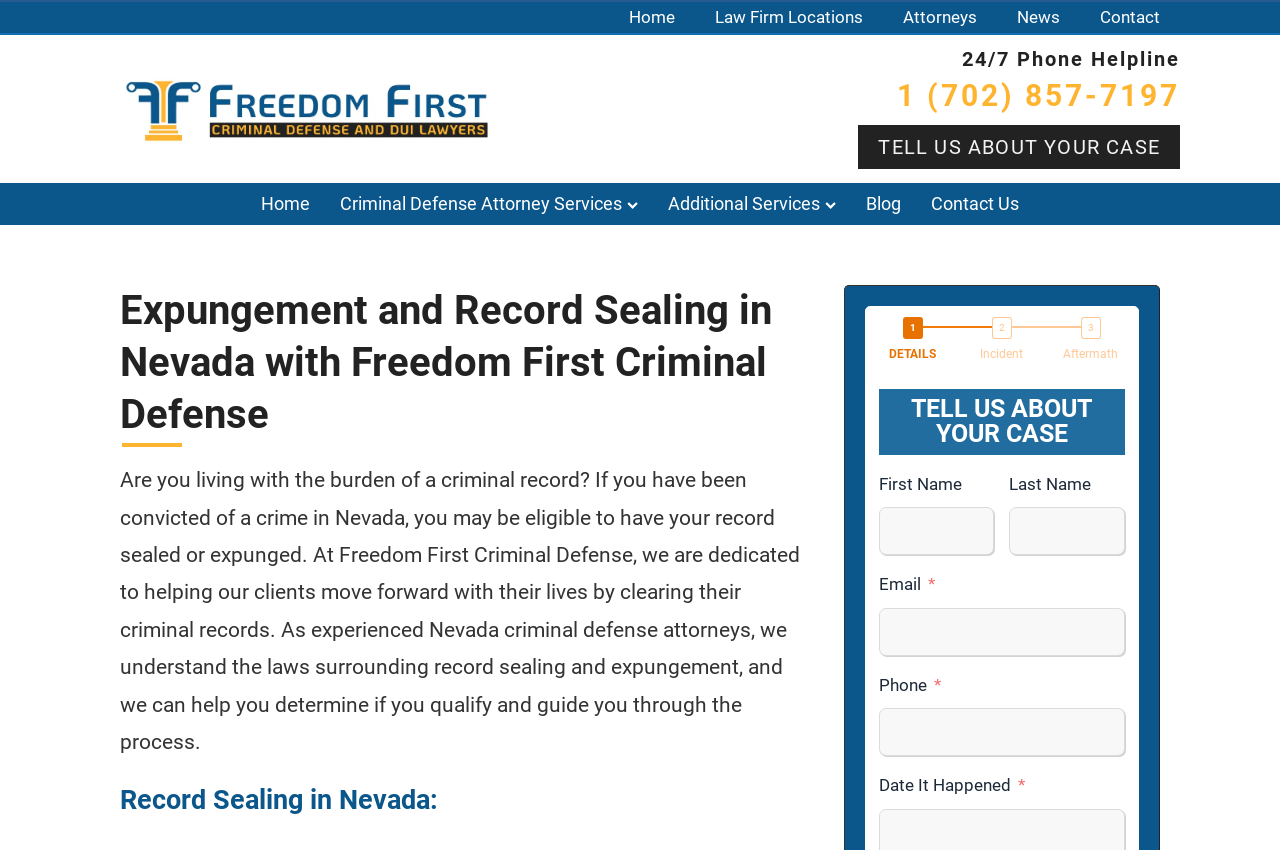Pinpoint the bounding box coordinates of the area that must be clicked to complete this instruction: "Call the 24/7 phone helpline".

[0.701, 0.095, 0.922, 0.131]